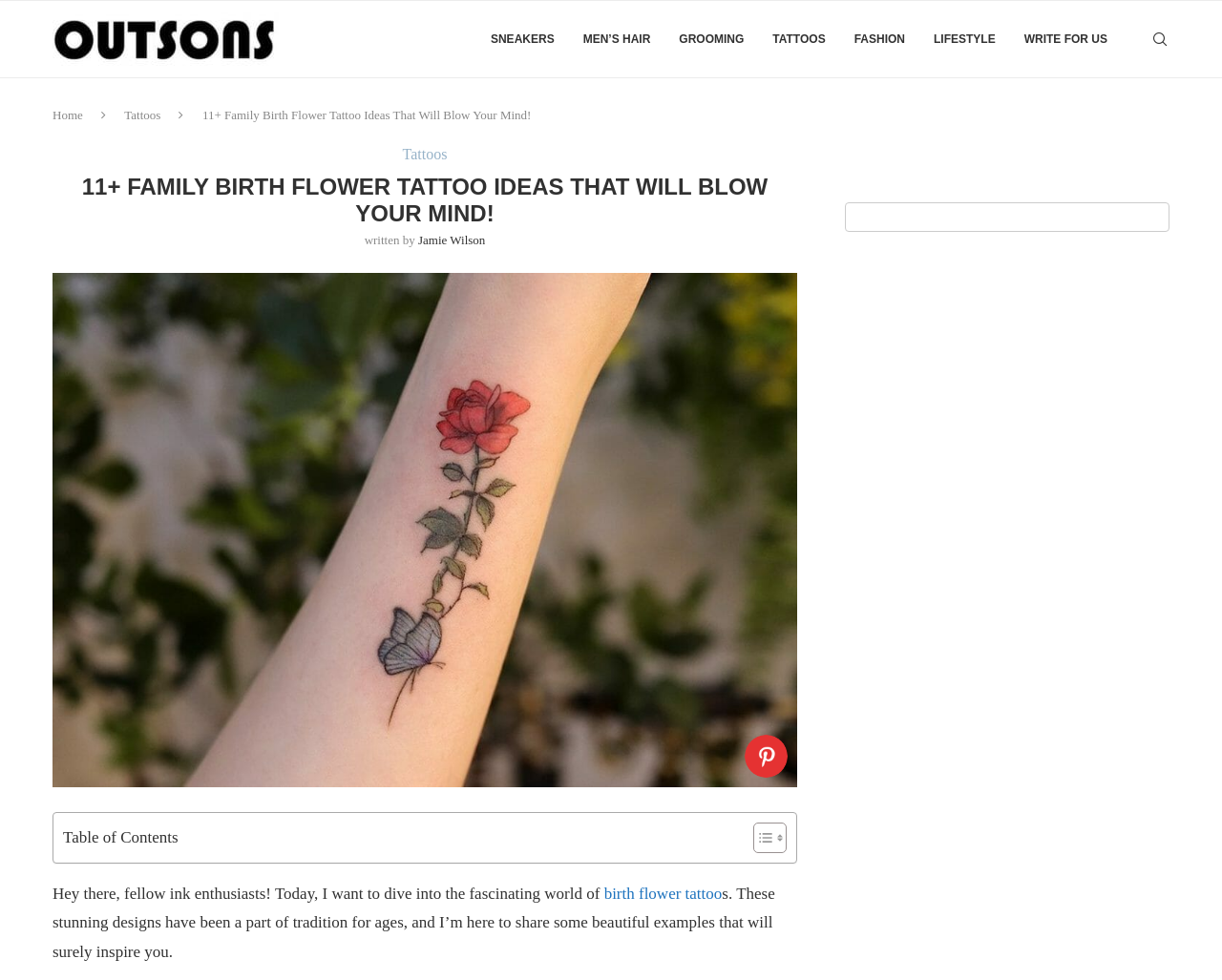Offer a meticulous description of the webpage's structure and content.

This webpage is about family birth flower tattoos, showcasing various designs and ideas. At the top, there is a navigation menu with links to different categories, including "SNEAKERS", "MEN'S HAIR", "GROOMING", "TATTOOS", "FASHION", "LIFESTYLE", and "WRITE FOR US". On the top-right corner, there is a search link.

Below the navigation menu, there is a large heading that reads "11+ Family Birth Flower Tattoo Ideas That Will Blow Your Mind!" with a link to the "Tattoos" category. The author's name, "Jamie Wilson", is mentioned below the heading.

The main content of the webpage is divided into sections. The first section features a large image of a tattoo design, accompanied by a button. Below this section, there is a table of contents with two small images.

The main article begins with a brief introduction to birth flower tattoos, followed by a link to the topic. The text explains that these designs have been a part of tradition for ages and promises to share beautiful examples that will inspire readers.

There are at least 11 tattoo design ideas presented on this webpage, each with its own image and description. The images are scattered throughout the page, with some located above or below blocks of text. The webpage also features a complementary section on the right side, which may contain additional information or advertisements.